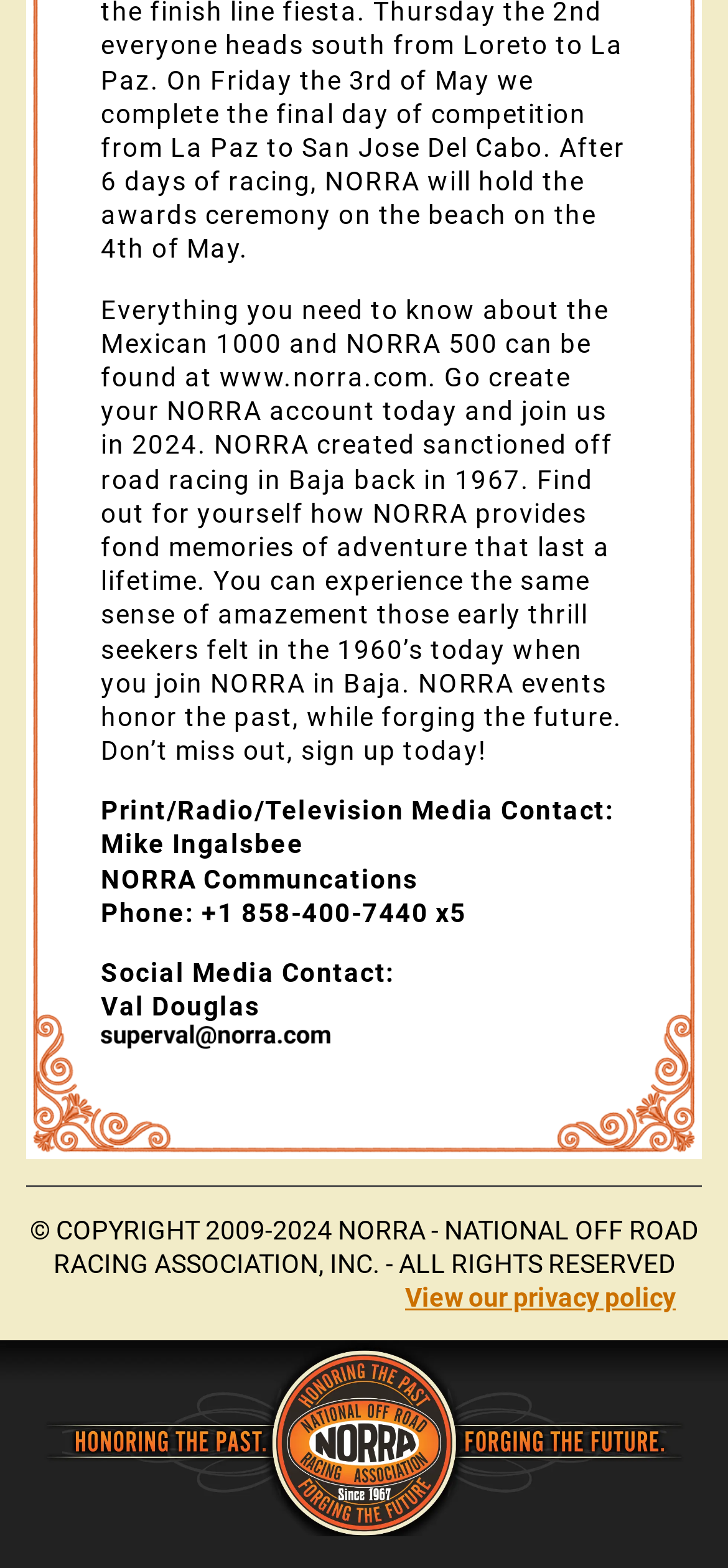Using the image as a reference, answer the following question in as much detail as possible:
What is the purpose of NORRA?

The purpose of NORRA can be inferred from the text 'NORRA created sanctioned off road racing in Baja back in 1967' which suggests that NORRA is involved in organizing off-road racing events.